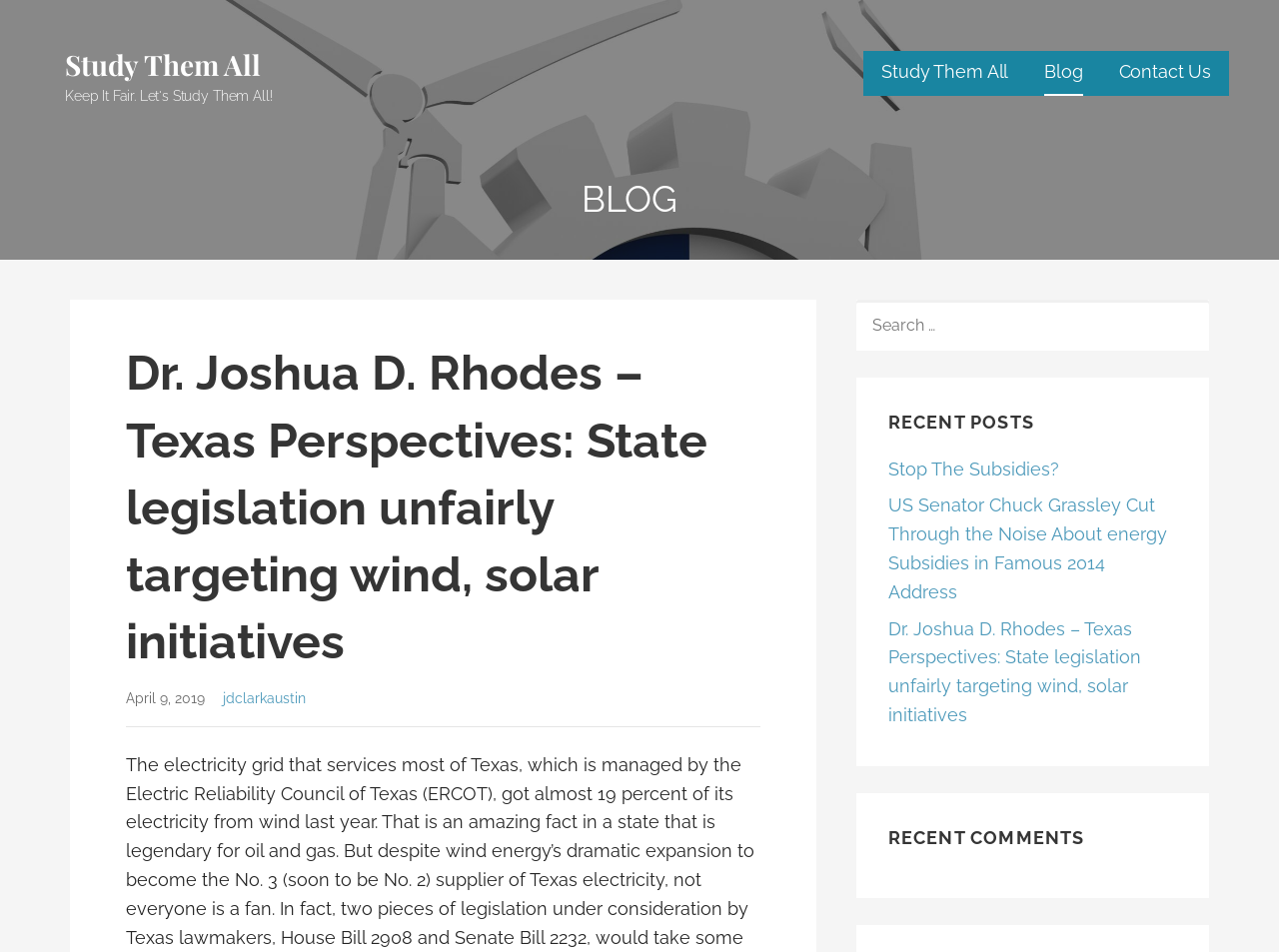Please locate the bounding box coordinates of the element that needs to be clicked to achieve the following instruction: "go to blog". The coordinates should be four float numbers between 0 and 1, i.e., [left, top, right, bottom].

[0.817, 0.054, 0.847, 0.101]